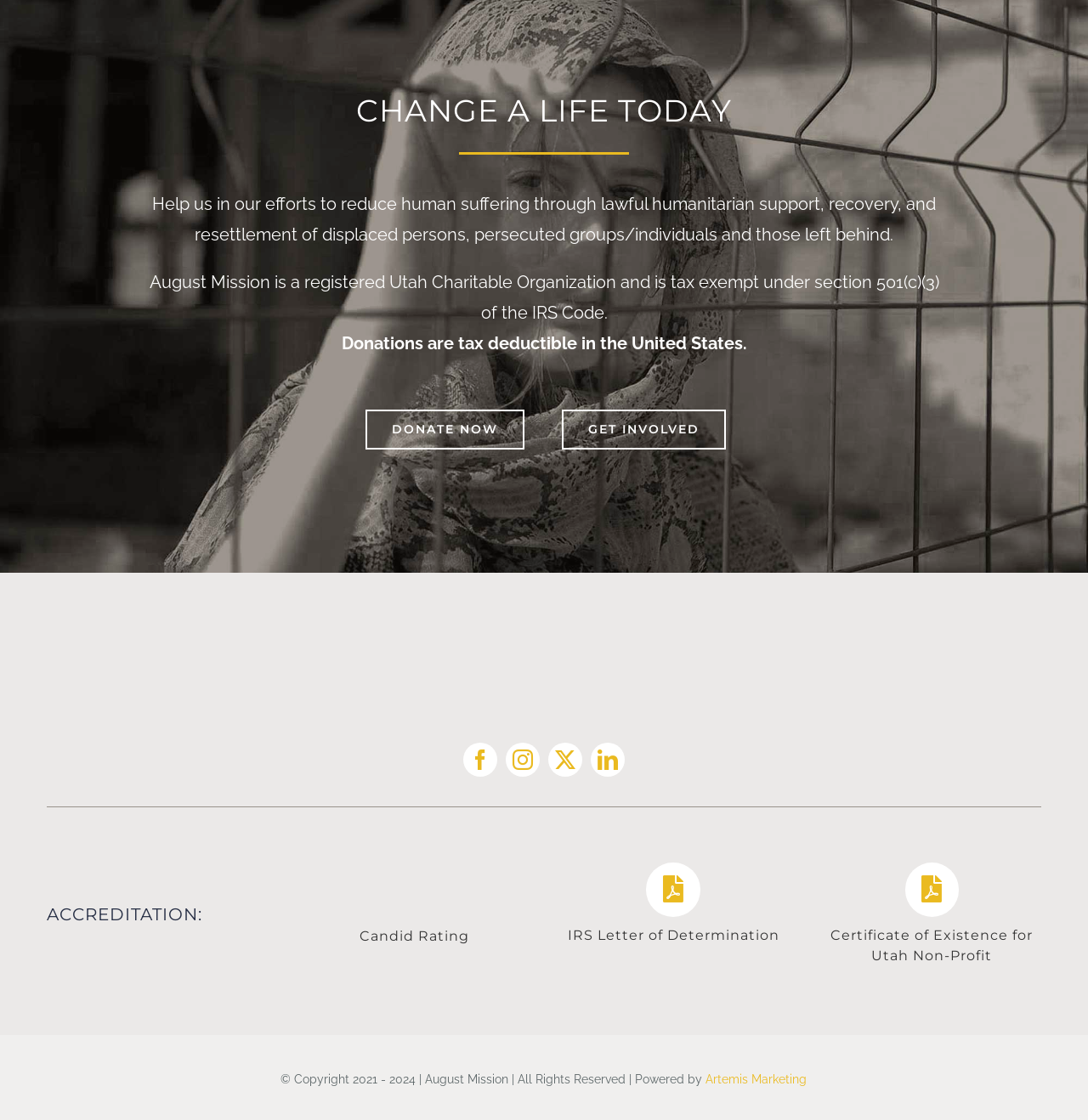Please determine the bounding box coordinates for the UI element described as: "IRS Letter of Determination".

[0.522, 0.827, 0.716, 0.842]